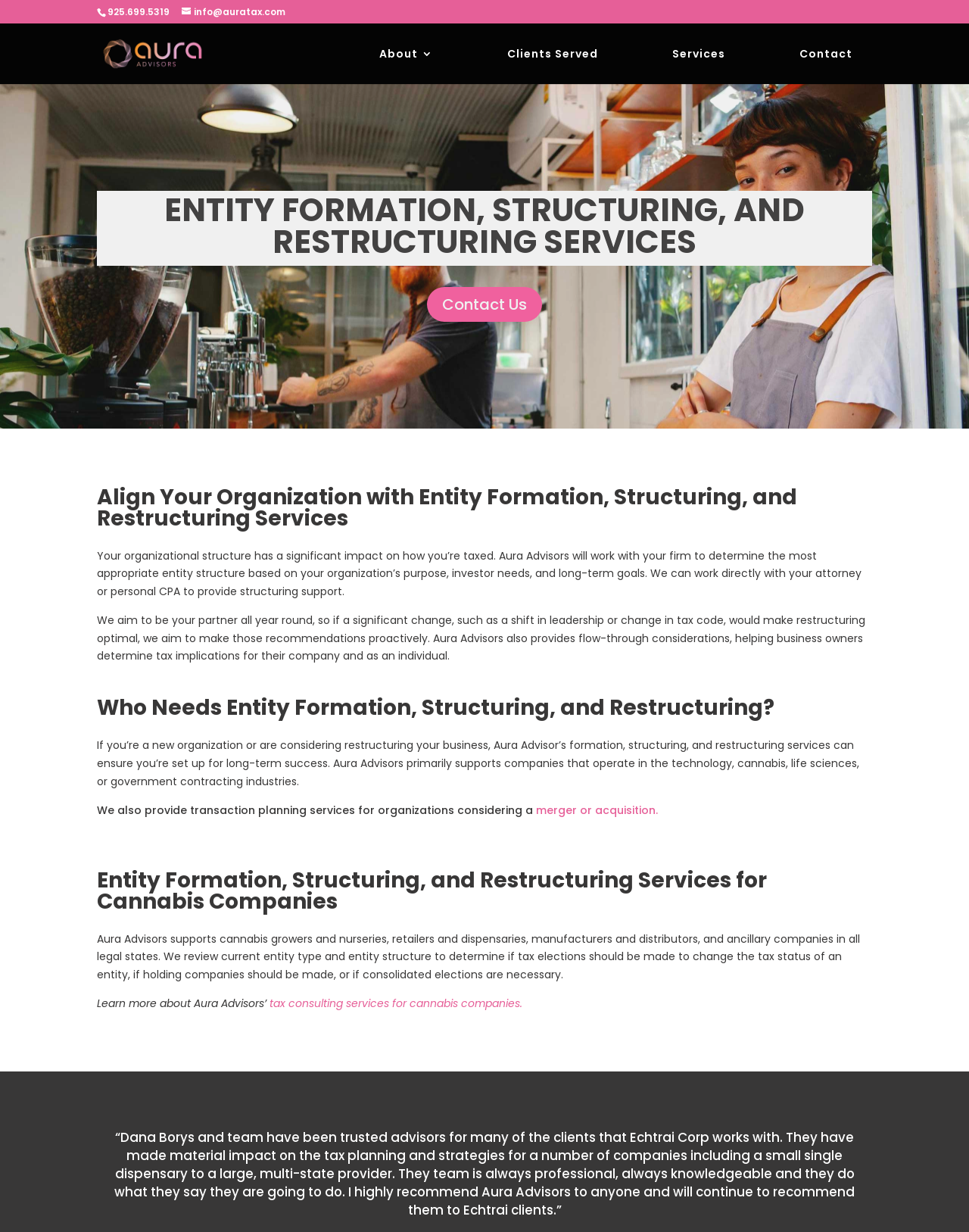Please mark the bounding box coordinates of the area that should be clicked to carry out the instruction: "Learn more about Aura Advisors".

[0.103, 0.037, 0.279, 0.049]